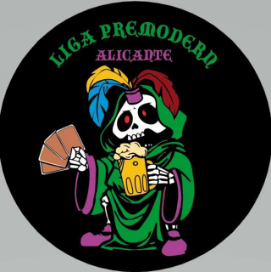Give a short answer using one word or phrase for the question:
What is written in bright green lettering?

LIGA PREMODERN ALICANTE